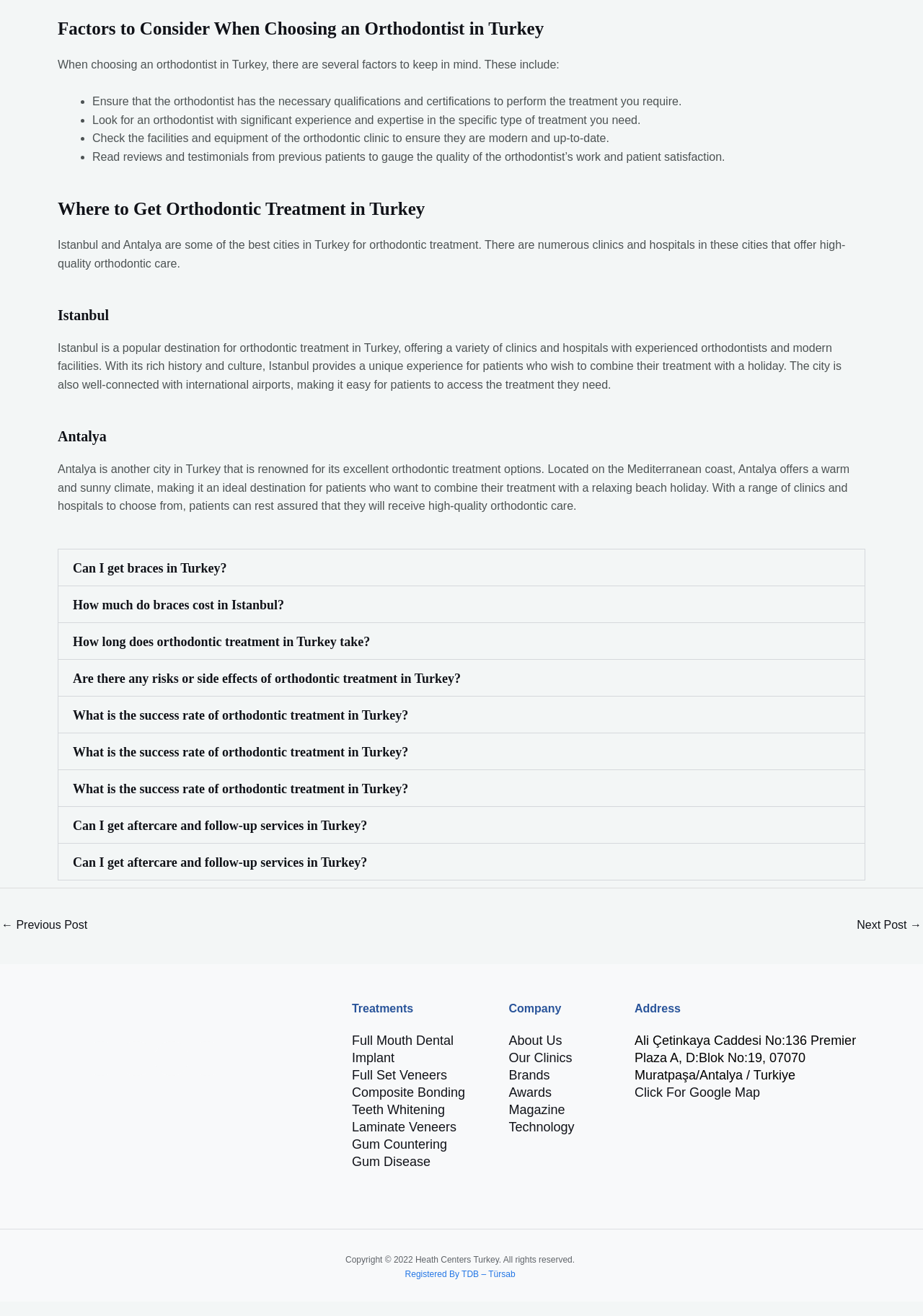Determine the bounding box coordinates of the target area to click to execute the following instruction: "Read about 'Factors to Consider When Choosing an Orthodontist in Turkey'."

[0.062, 0.032, 0.938, 0.05]